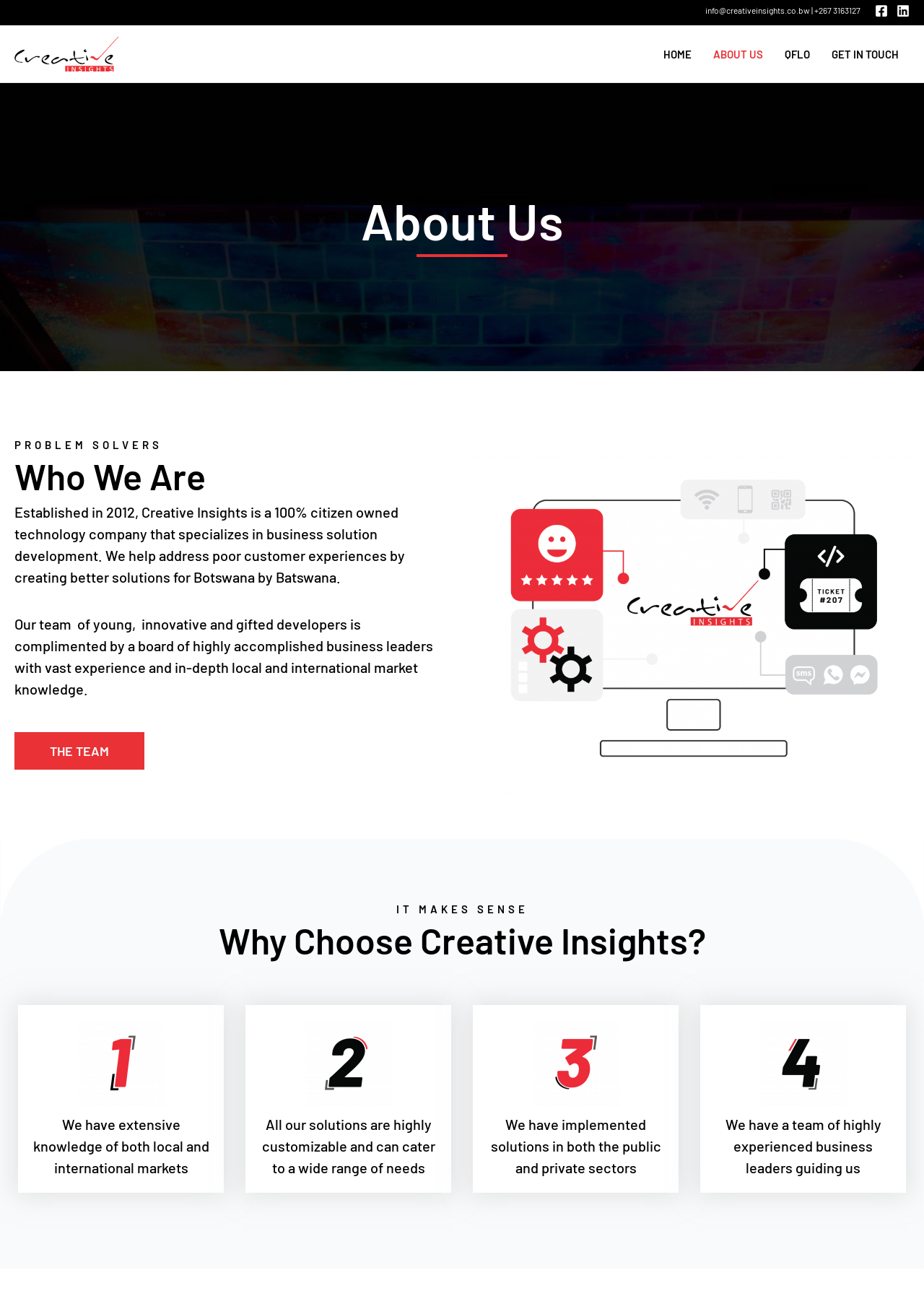Write an extensive caption that covers every aspect of the webpage.

The webpage is about Creative Insights, a technology company based in Botswana. At the top right corner, there are social media links to Facebook and Linkedin, accompanied by their respective icons. On the top left, there is a link to the company's website, Creative Insights, with a logo. Below this, there is a navigation menu with links to different sections of the website, including Home, About Us, QFLO, and Get in Touch.

The main content of the page is divided into several sections. The first section has a heading "About Us" and provides a brief overview of the company, stating that it was established in 2012 and specializes in business solution development. Below this, there is a paragraph describing the company's team, consisting of young and innovative developers, as well as a board of experienced business leaders.

The next section has a heading "PROBLEM SOLVERS" and is followed by another heading "Who We Are". Below this, there is a link to "THE TEAM" section. The following section has a heading "IT MAKES SENSE" and is followed by a section titled "Why Choose Creative Insights?". This section highlights the company's strengths, including its extensive knowledge of local and international markets, customizable solutions, experience in both public and private sectors, and guidance from experienced business leaders. Each of these points is accompanied by an icon and a brief description.